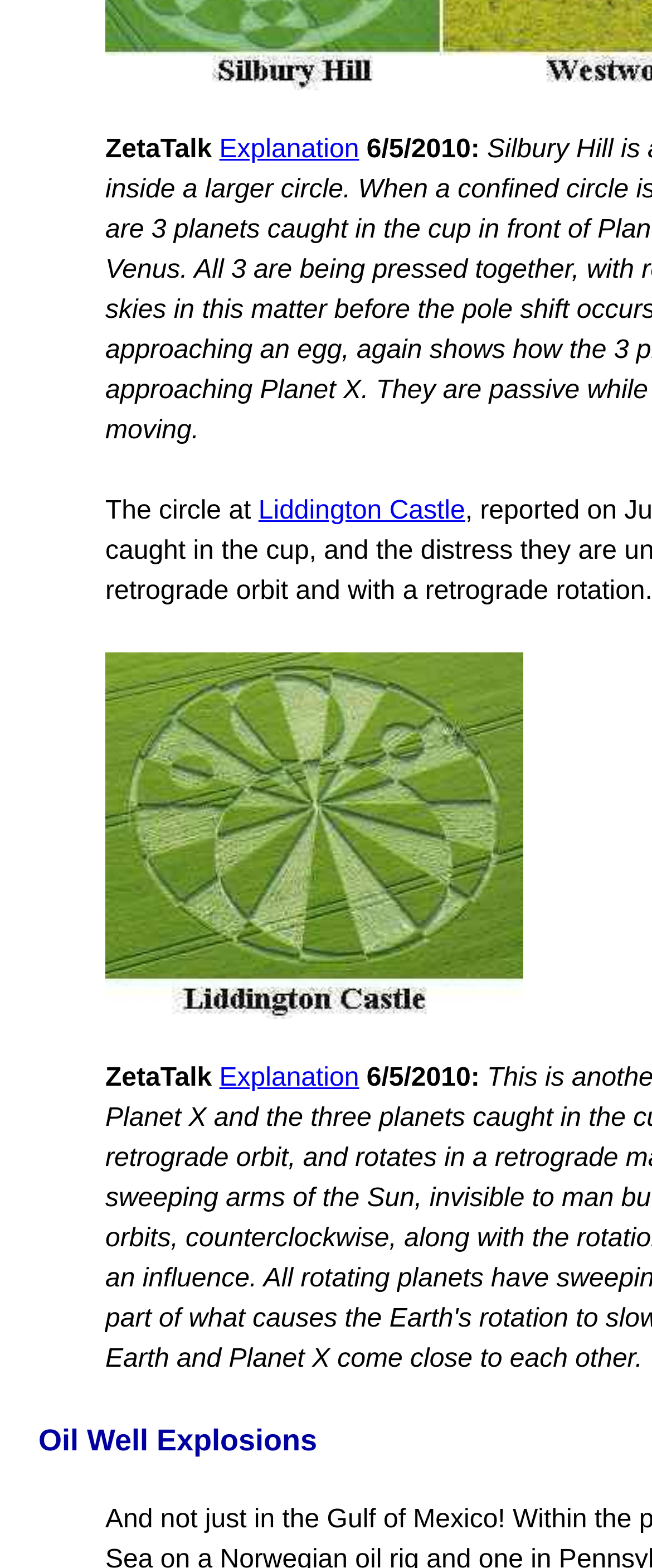Refer to the image and provide a thorough answer to this question:
What is the name of the website?

The name of the website can be determined by looking at the top-left corner of the webpage, where the static text 'ZetaTalk' is located.